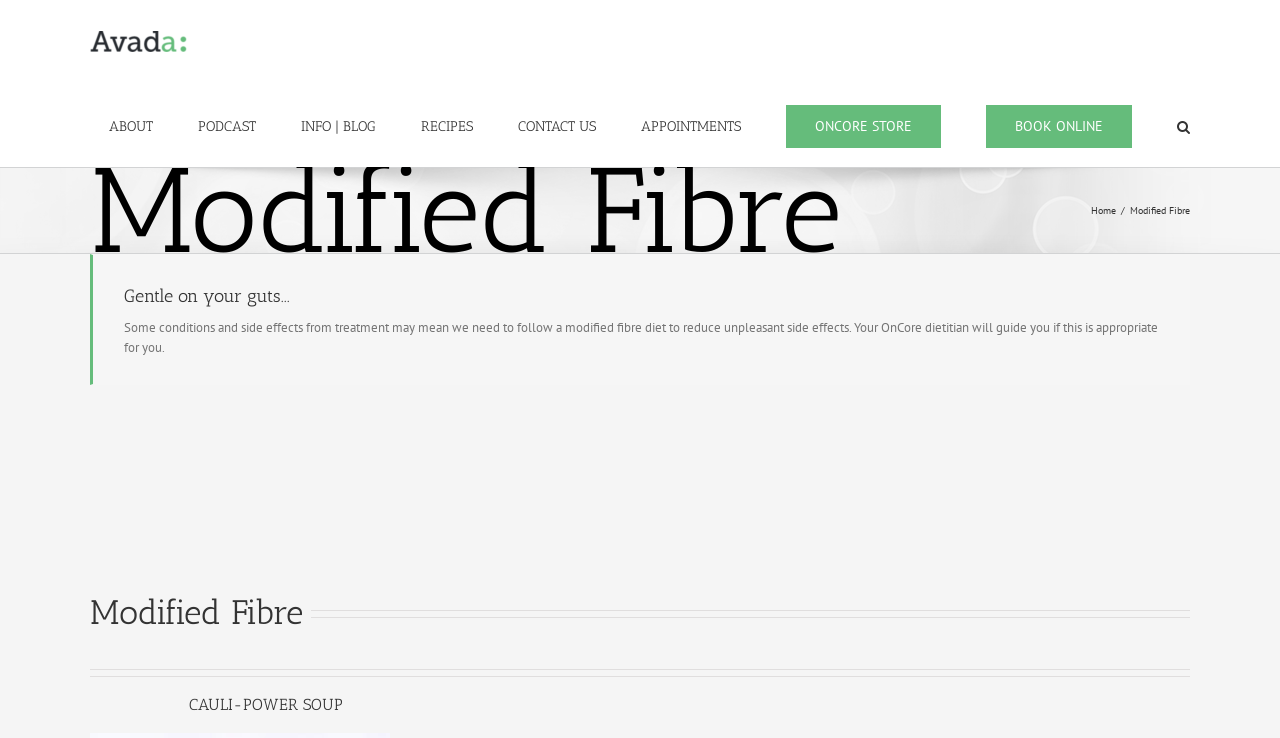Identify the bounding box coordinates for the UI element described by the following text: "alt="OnCore Nutrition Logo"". Provide the coordinates as four float numbers between 0 and 1, in the format [left, top, right, bottom].

[0.07, 0.042, 0.146, 0.07]